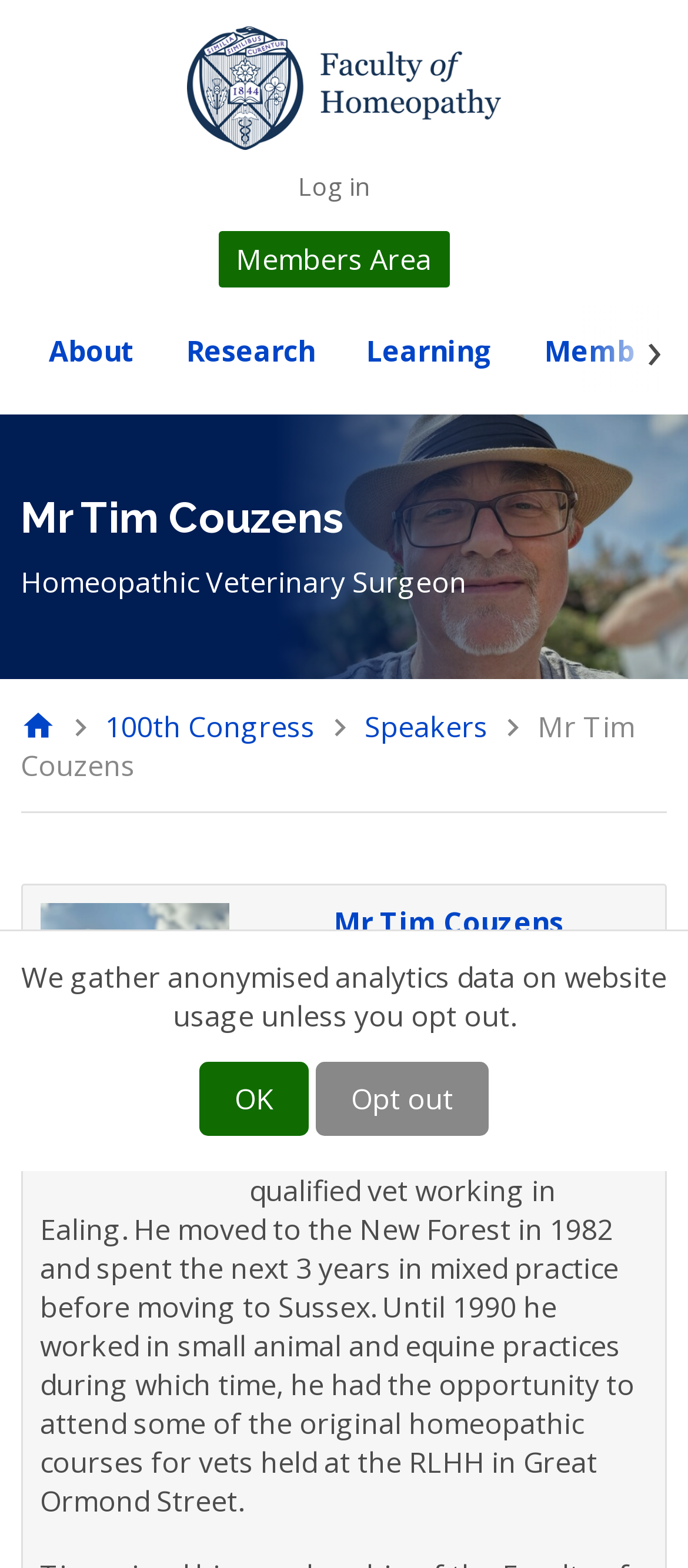Please determine the bounding box coordinates of the clickable area required to carry out the following instruction: "learn about Mr Tim Couzens". The coordinates must be four float numbers between 0 and 1, represented as [left, top, right, bottom].

[0.03, 0.314, 0.679, 0.348]